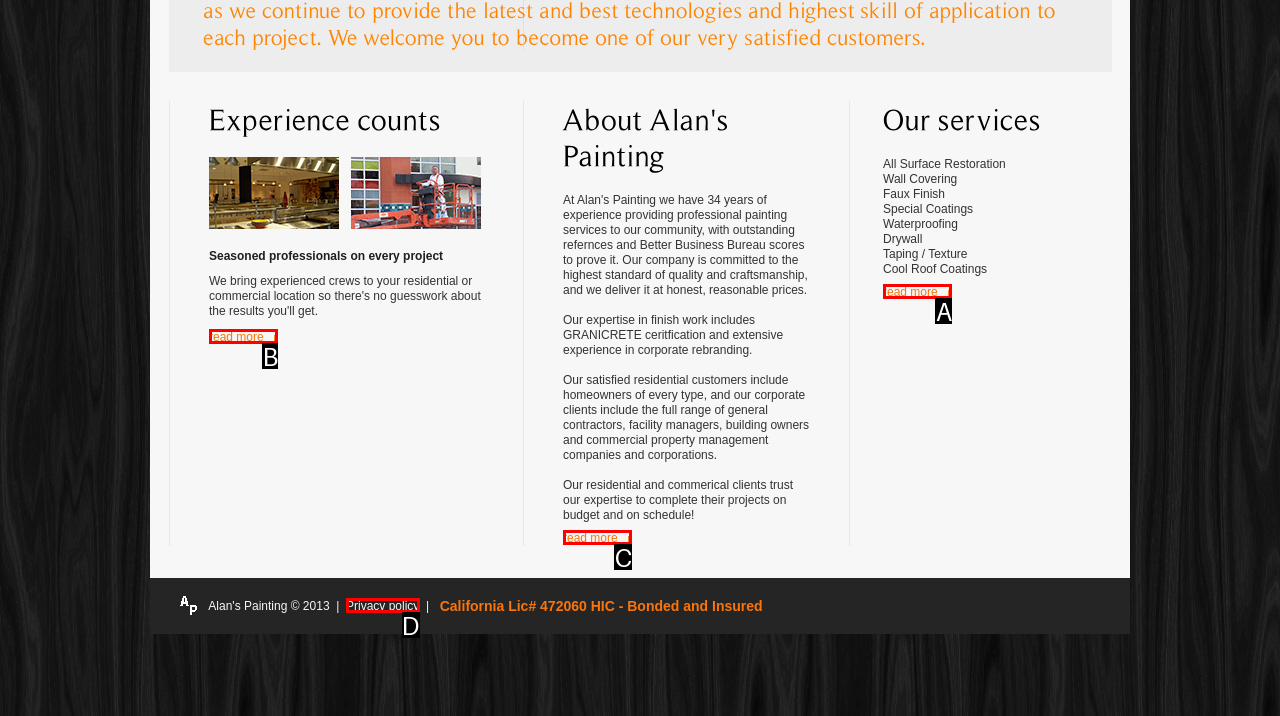Tell me the letter of the option that corresponds to the description: read more
Answer using the letter from the given choices directly.

A